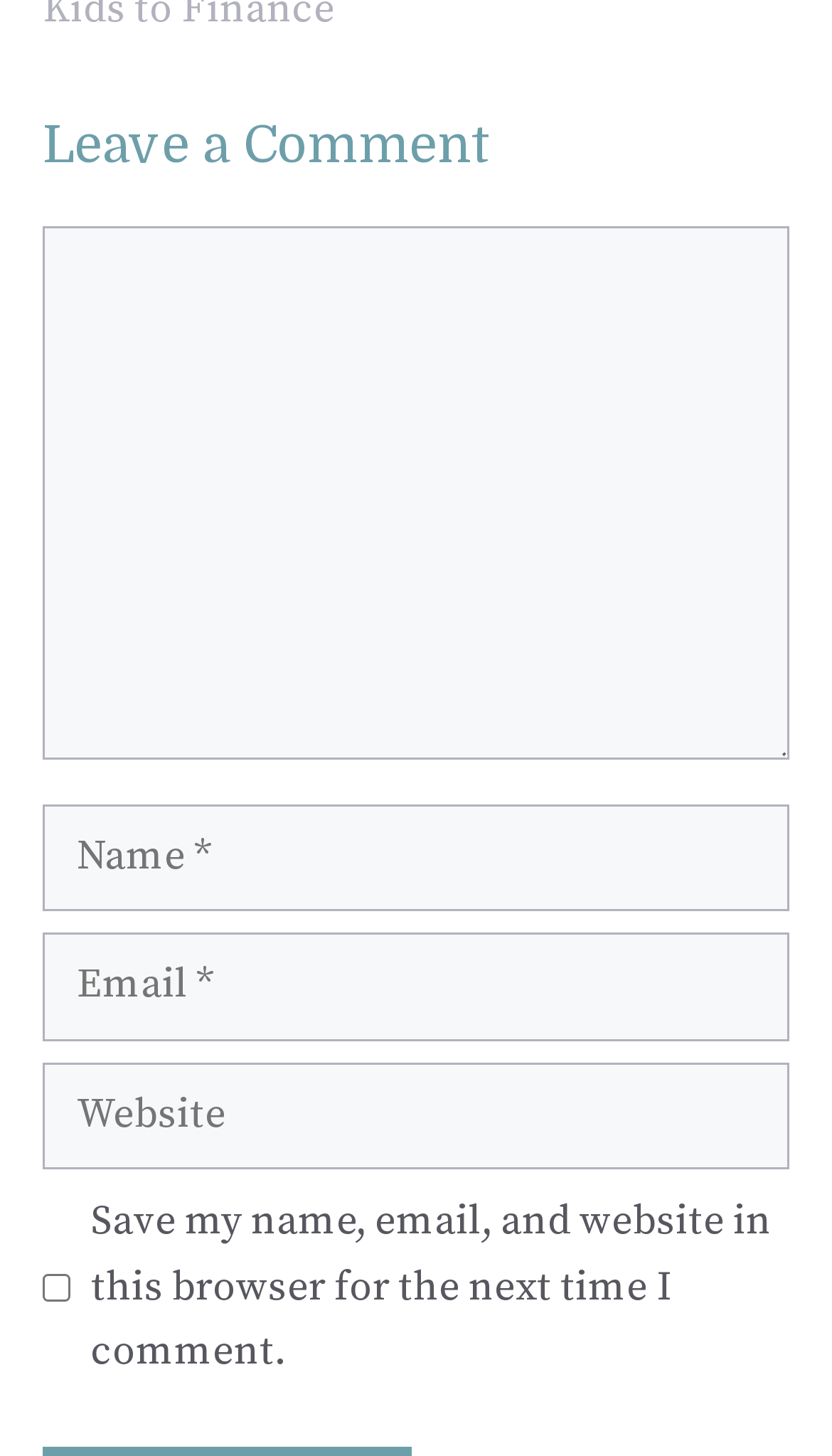From the element description parent_node: Comment name="email" placeholder="Email *", predict the bounding box coordinates of the UI element. The coordinates must be specified in the format (top-left x, top-left y, bottom-right x, bottom-right y) and should be within the 0 to 1 range.

[0.051, 0.641, 0.949, 0.715]